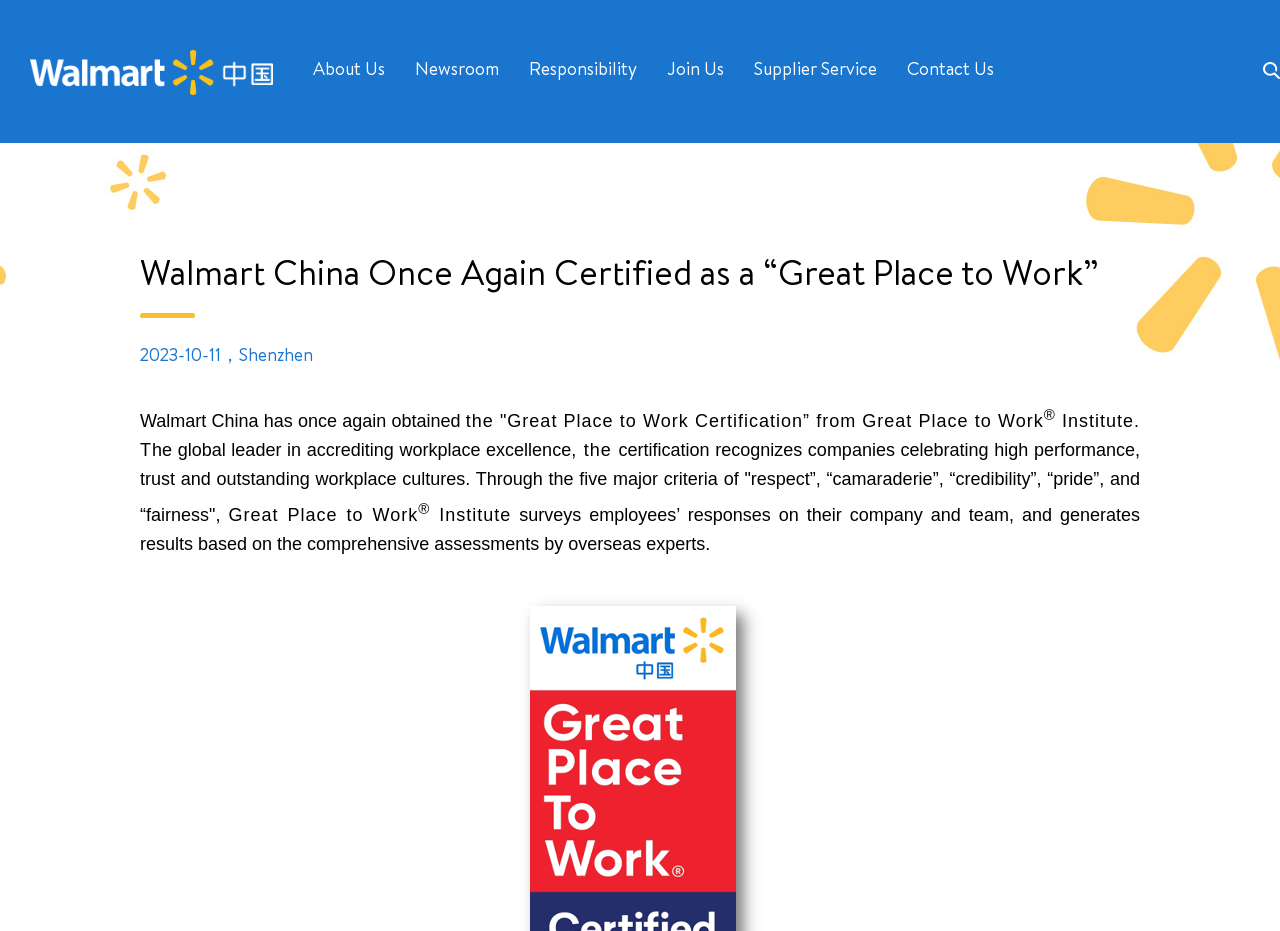Provide a one-word or one-phrase answer to the question:
What are the five major criteria for the certification?

respect, camaraderie, credibility, pride, and fairness